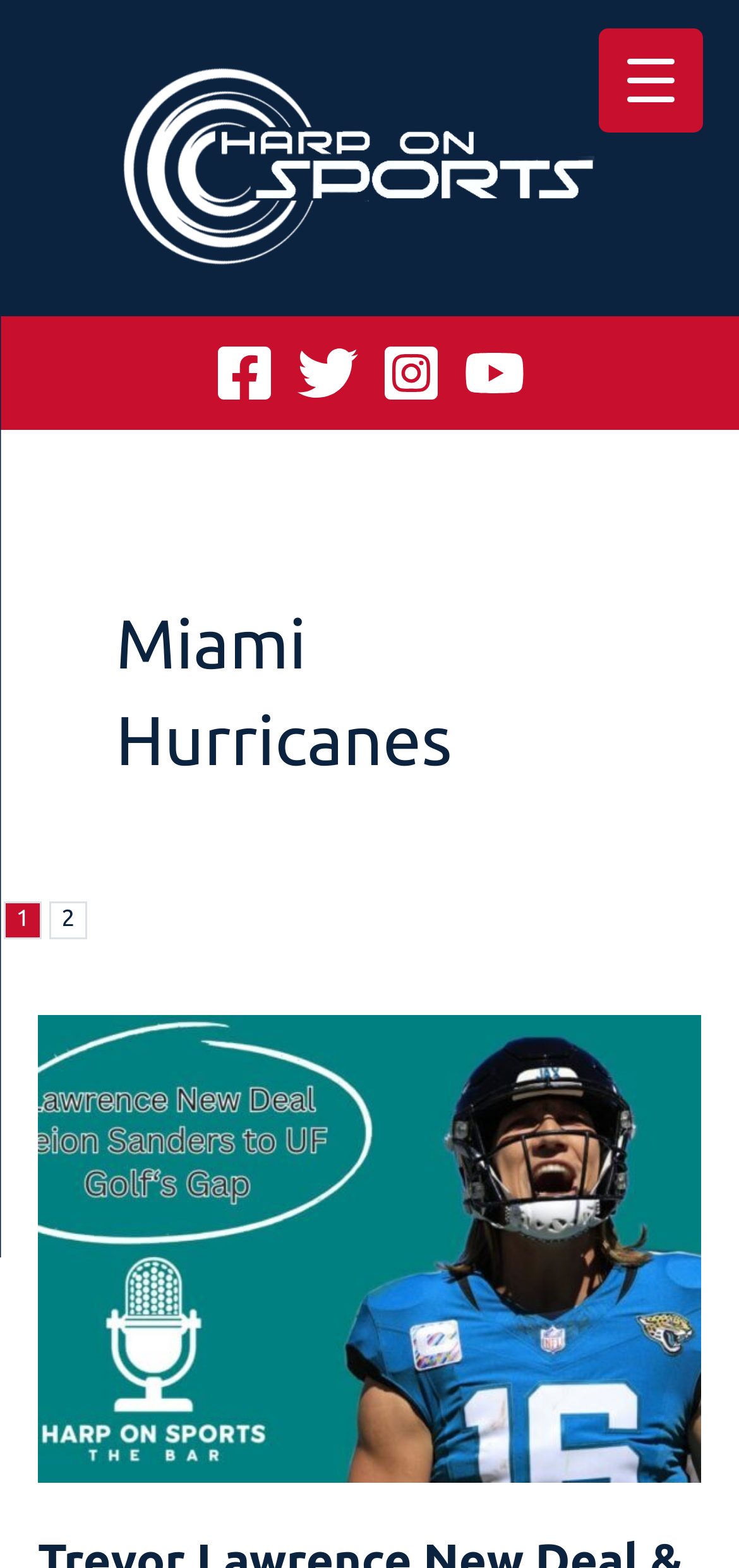Answer the question in one word or a short phrase:
What is the figure at the bottom of the webpage?

An image